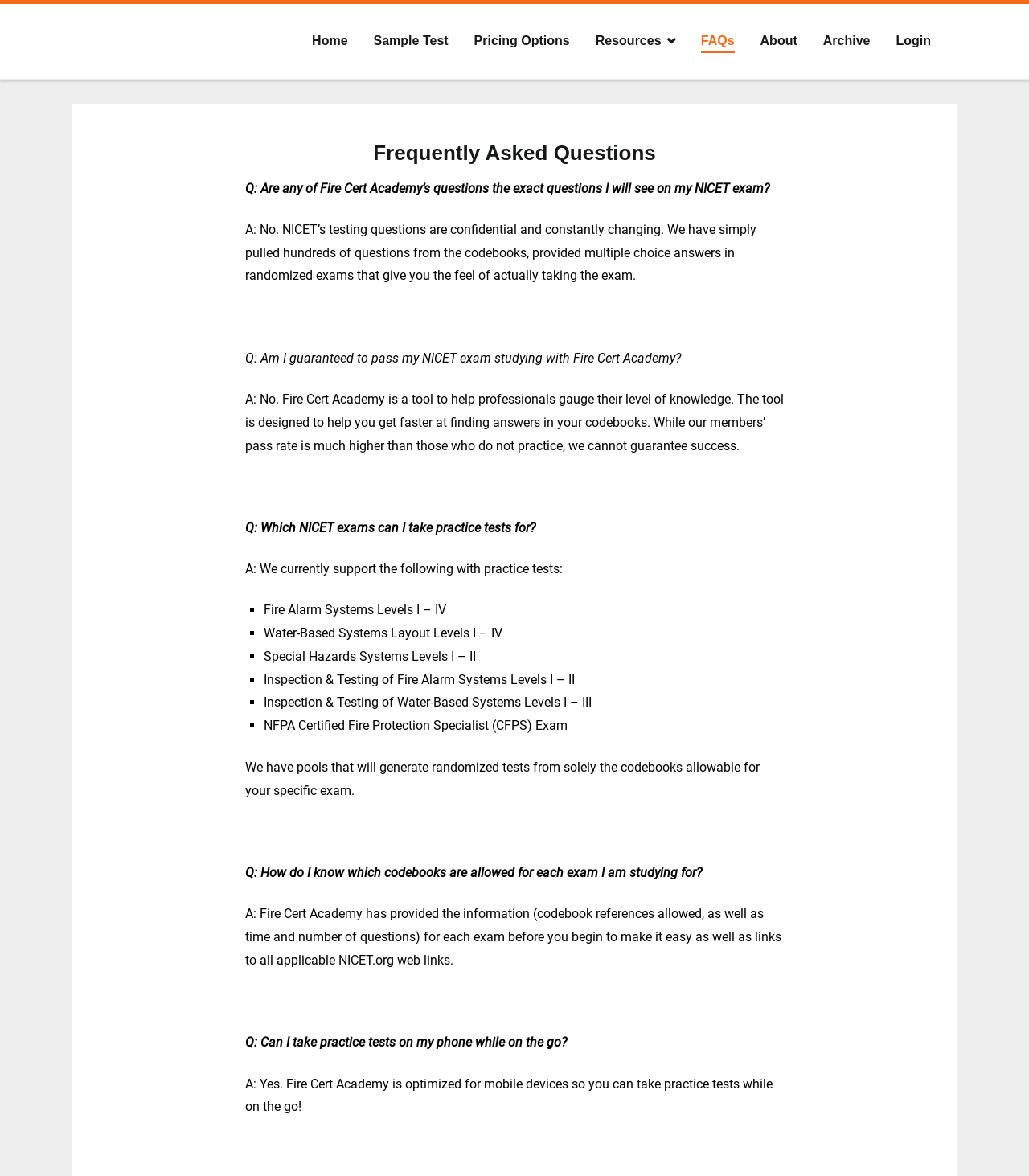Describe every aspect of the webpage in a detailed manner.

The webpage is a Frequently Asked Questions (FAQs) page for Fire Cert Academy, a platform that provides practice tests for NICET exams. At the top of the page, there is a navigation menu with links to different sections of the website, including "Home", "Sample Test", "Pricing Options", "FAQs", "About", "Archive", and "Login".

Below the navigation menu, there is a header section with the title "Frequently Asked Questions" in a large font. This is followed by a series of questions and answers, each with a clear and concise format. The questions are displayed in a larger font, and the answers are provided in a smaller font below each question.

There are a total of 6 questions and answers on the page, each addressing a specific topic related to Fire Cert Academy and its services. The questions cover topics such as whether the practice questions on the platform are the same as those on the actual NICET exam, whether the platform guarantees success on the exam, and which NICET exams are supported by the platform.

The answers to the questions are detailed and informative, providing users with a clear understanding of what to expect from the platform. Some of the answers also include lists of specific exams or services offered by Fire Cert Academy, which are displayed in a bulleted format with a "■" symbol preceding each item.

Overall, the webpage is well-organized and easy to navigate, with a clear and concise format that makes it easy for users to find the information they need.